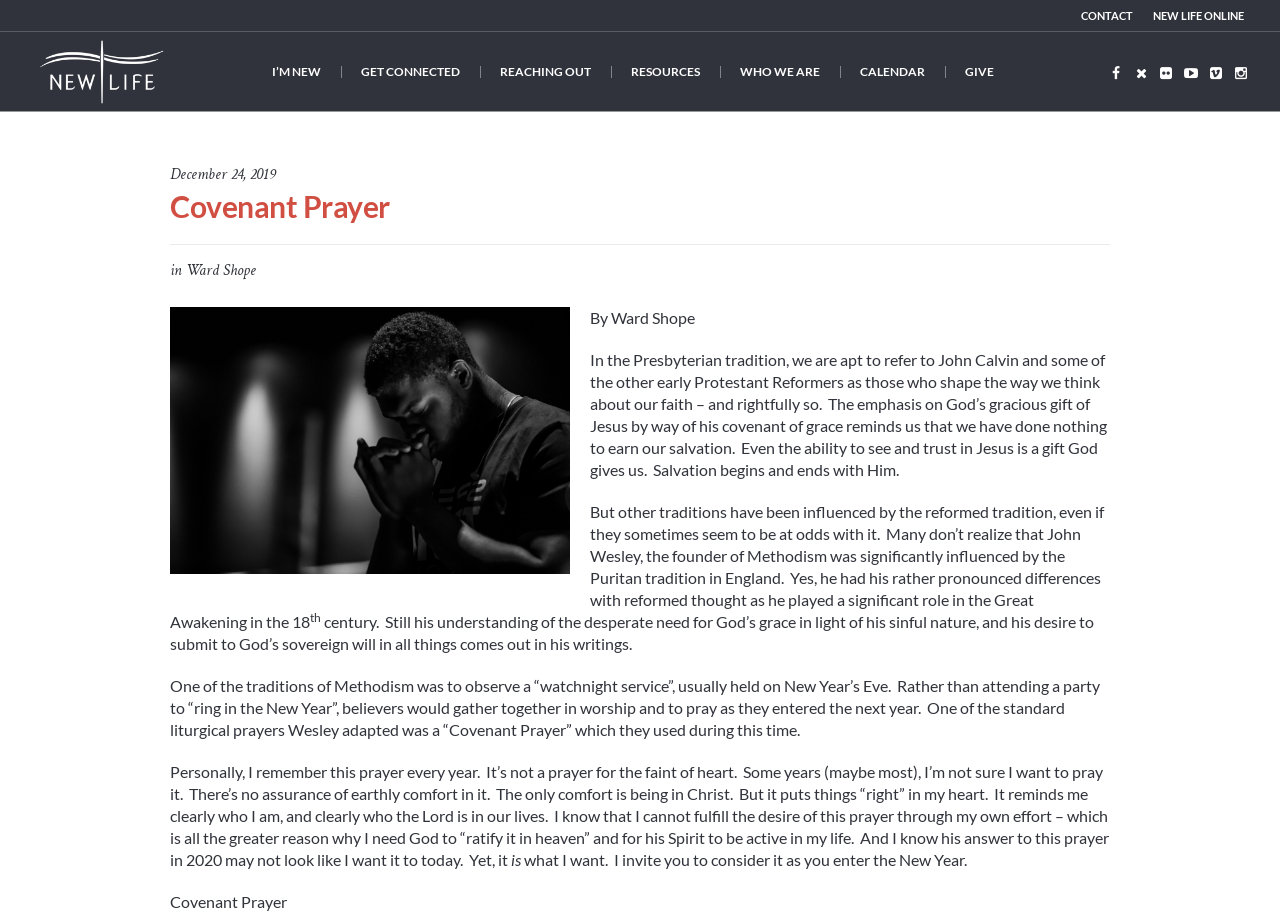Analyze the image and provide a detailed answer to the question: What is the name of the church?

The name of the church is mentioned in the image description as 'New Life Presbyterian Church' and also in the root element 'Covenant Prayer - New Life Presbyterian Church'.